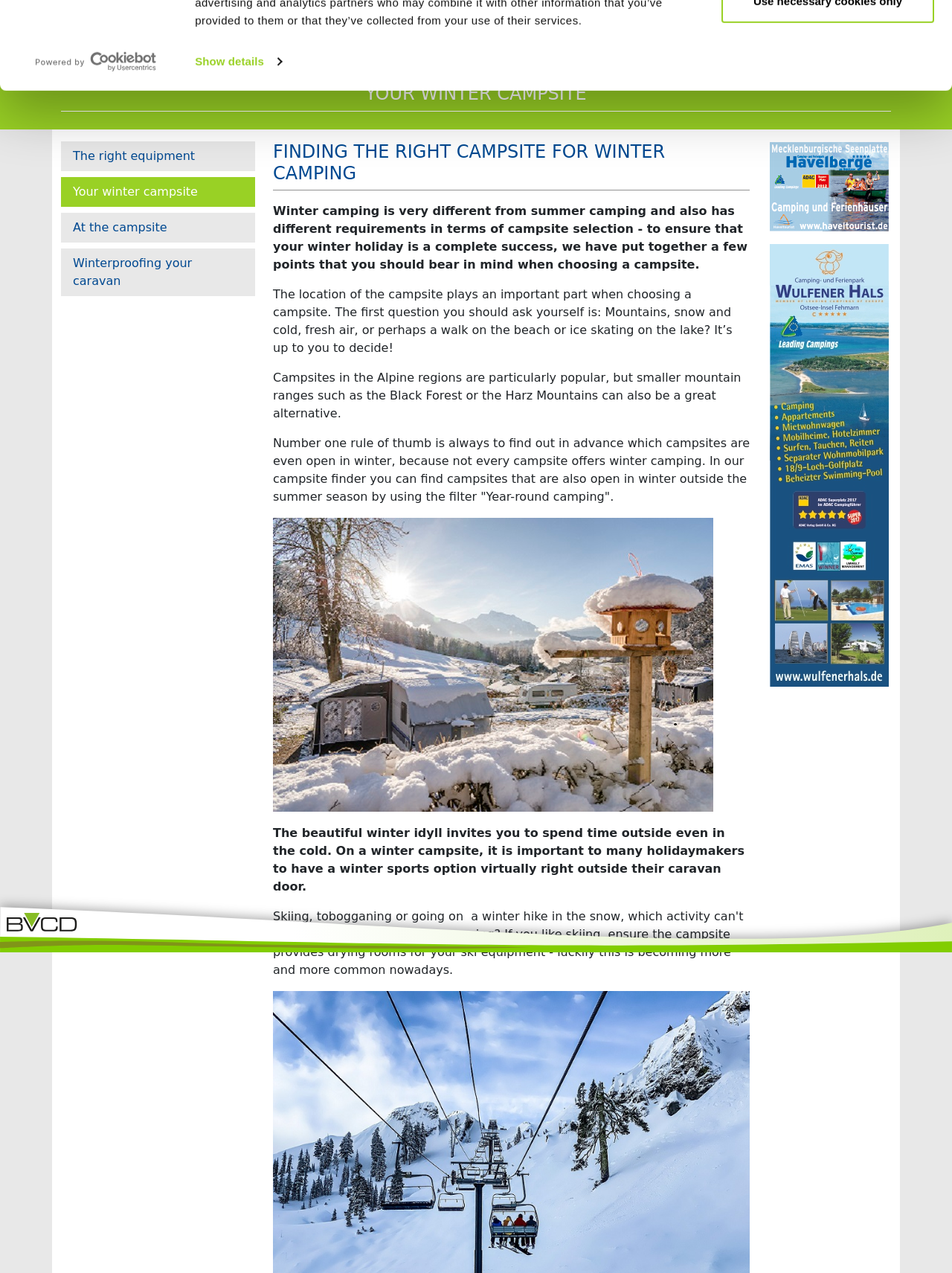Examine the screenshot and answer the question in as much detail as possible: What is the location of popular winter campsites?

The text states that 'Campsites in the Alpine regions are particularly popular, but smaller mountain ranges such as the Black Forest or the Harz Mountains can also be a great alternative.' This indicates that Alpine regions are a popular location for winter campsites.